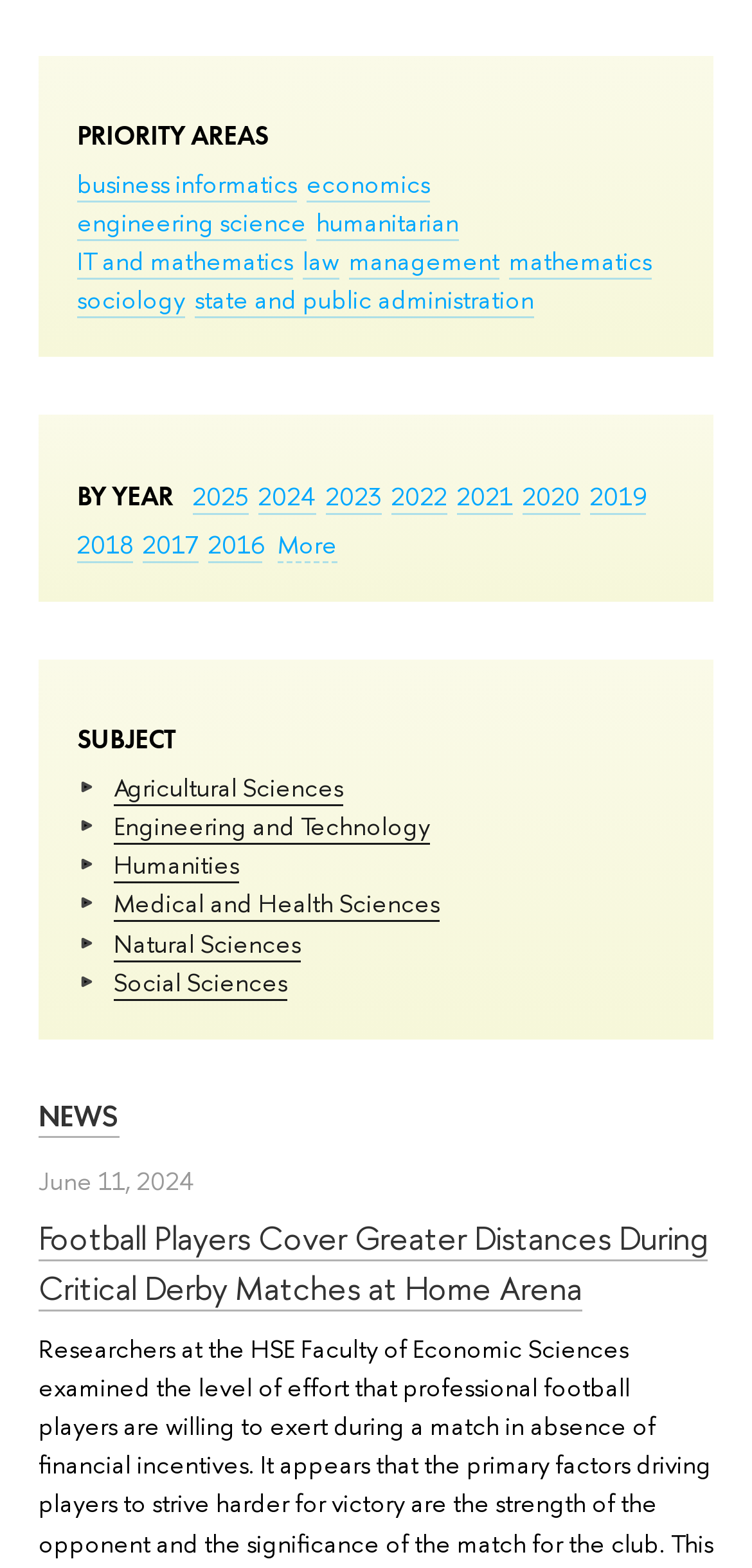How many images are above the 'SUBJECT' category?
Ensure your answer is thorough and detailed.

Above the 'SUBJECT' category, there is one image located at [0.103, 0.493, 0.133, 0.508], which is an empty image element.